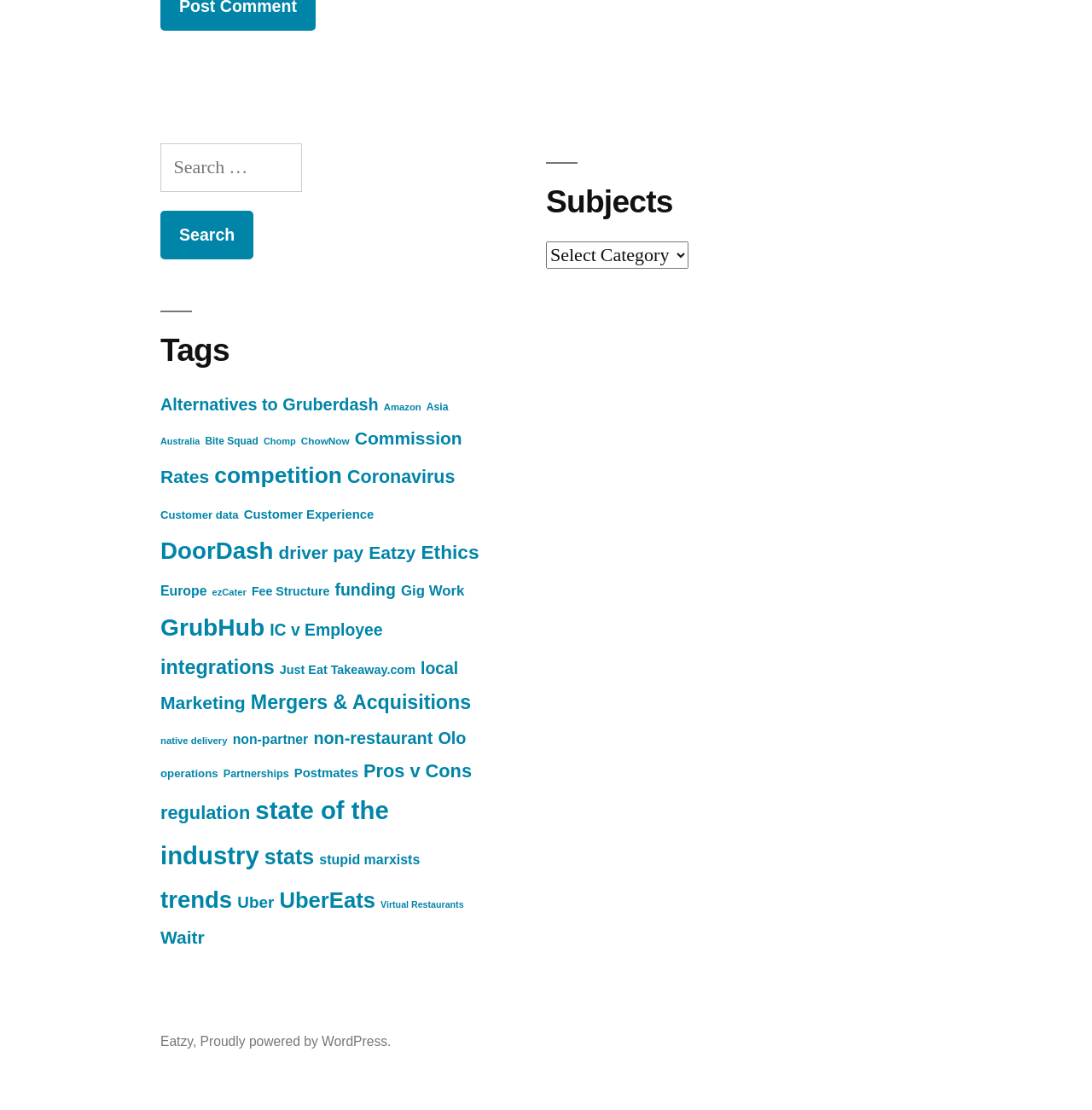Utilize the details in the image to thoroughly answer the following question: What is the link 'Eatzy' related to?

The link 'Eatzy' is located in the footer section of the webpage, and it appears to be a related link or a reference to Eatzy, which is likely a food delivery or related service. The link is accompanied by a comma, suggesting that it is part of a list of related links.